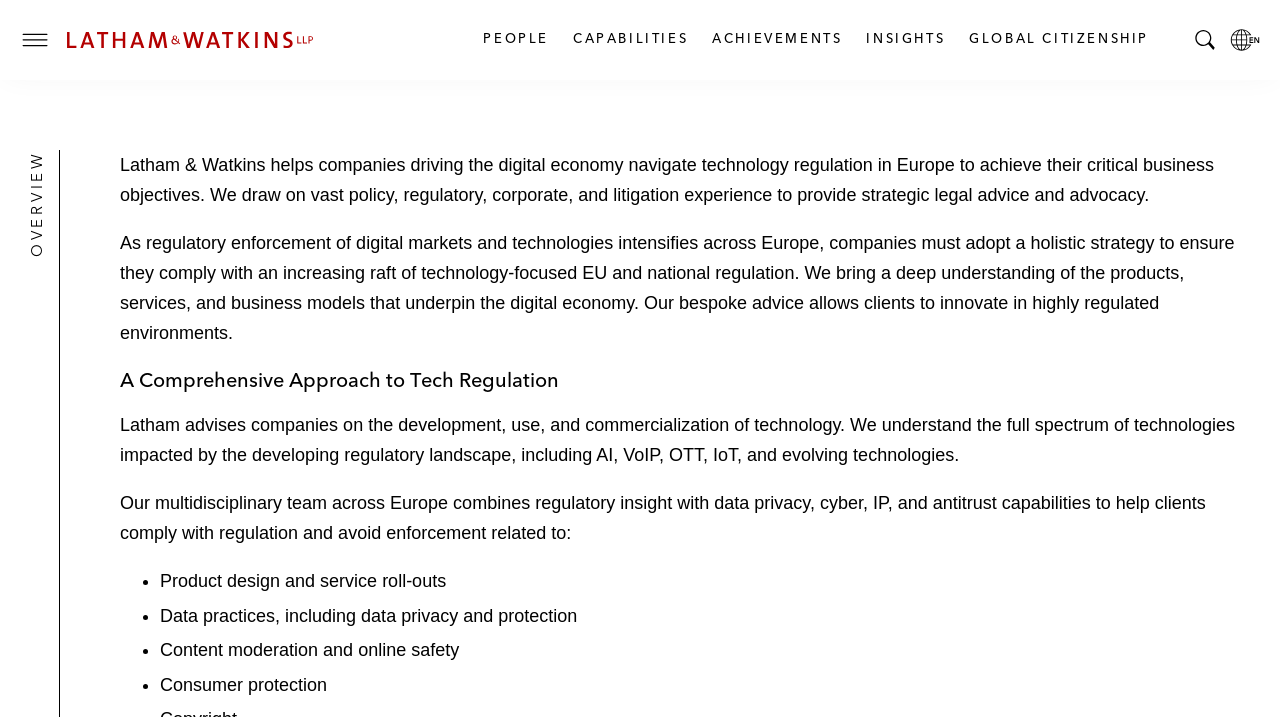Locate the bounding box of the UI element defined by this description: "Global Citizenship". The coordinates should be given as four float numbers between 0 and 1, formatted as [left, top, right, bottom].

[0.757, 0.041, 0.896, 0.071]